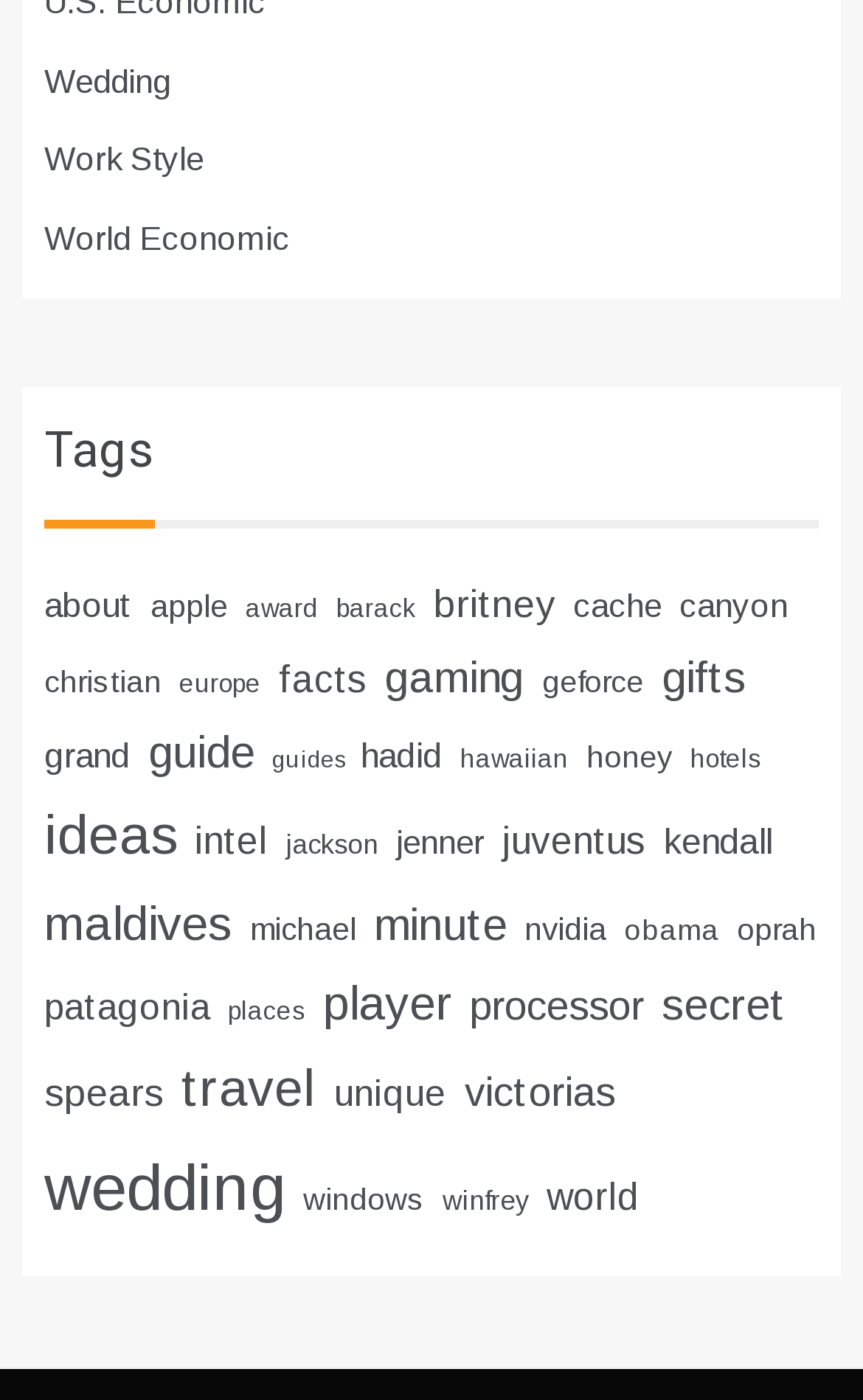Determine the bounding box coordinates of the region I should click to achieve the following instruction: "Click on the 'Wedding' link". Ensure the bounding box coordinates are four float numbers between 0 and 1, i.e., [left, top, right, bottom].

[0.051, 0.044, 0.197, 0.071]